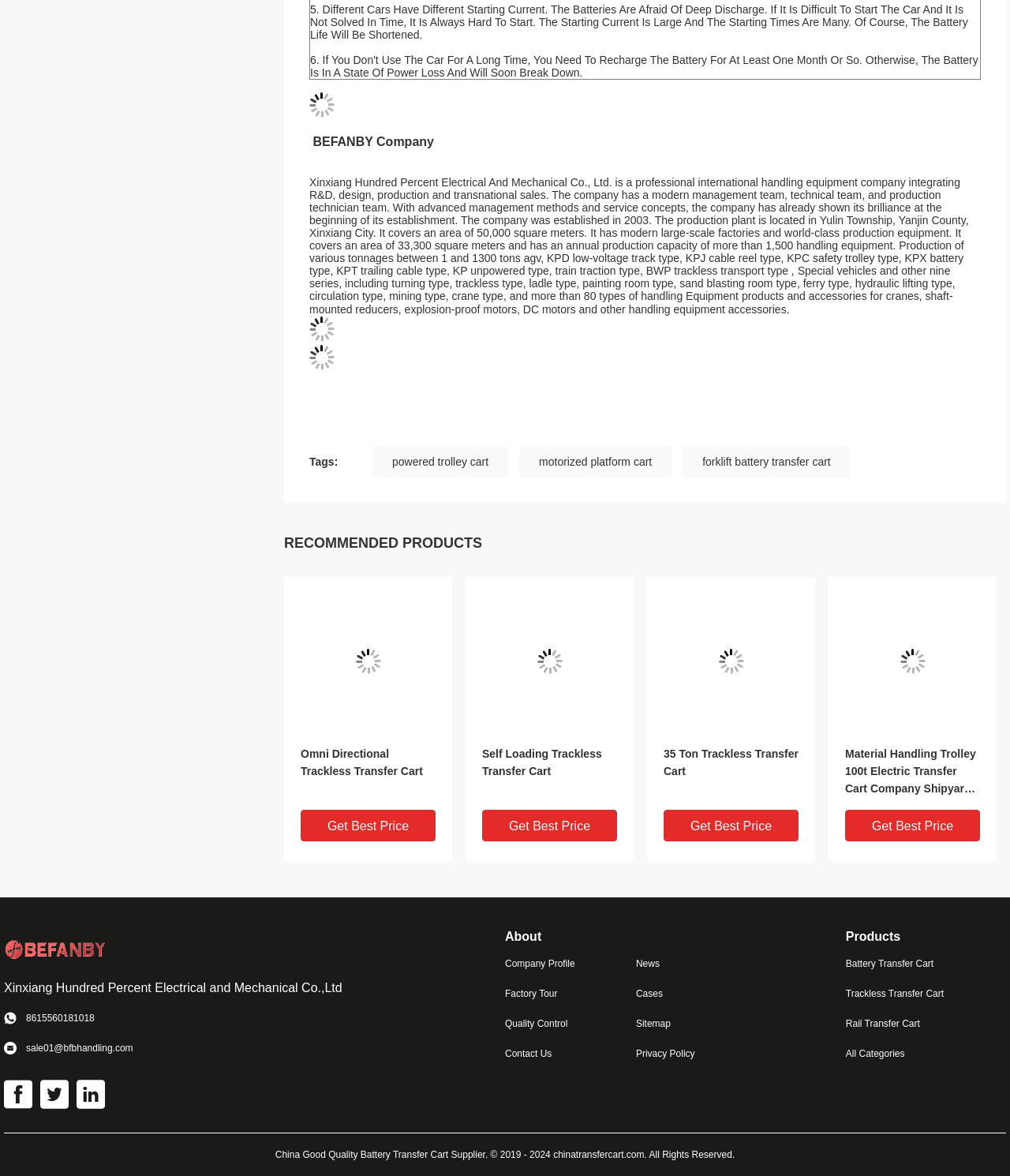Answer the following query with a single word or phrase:
What is the contact information?

Email and phone number